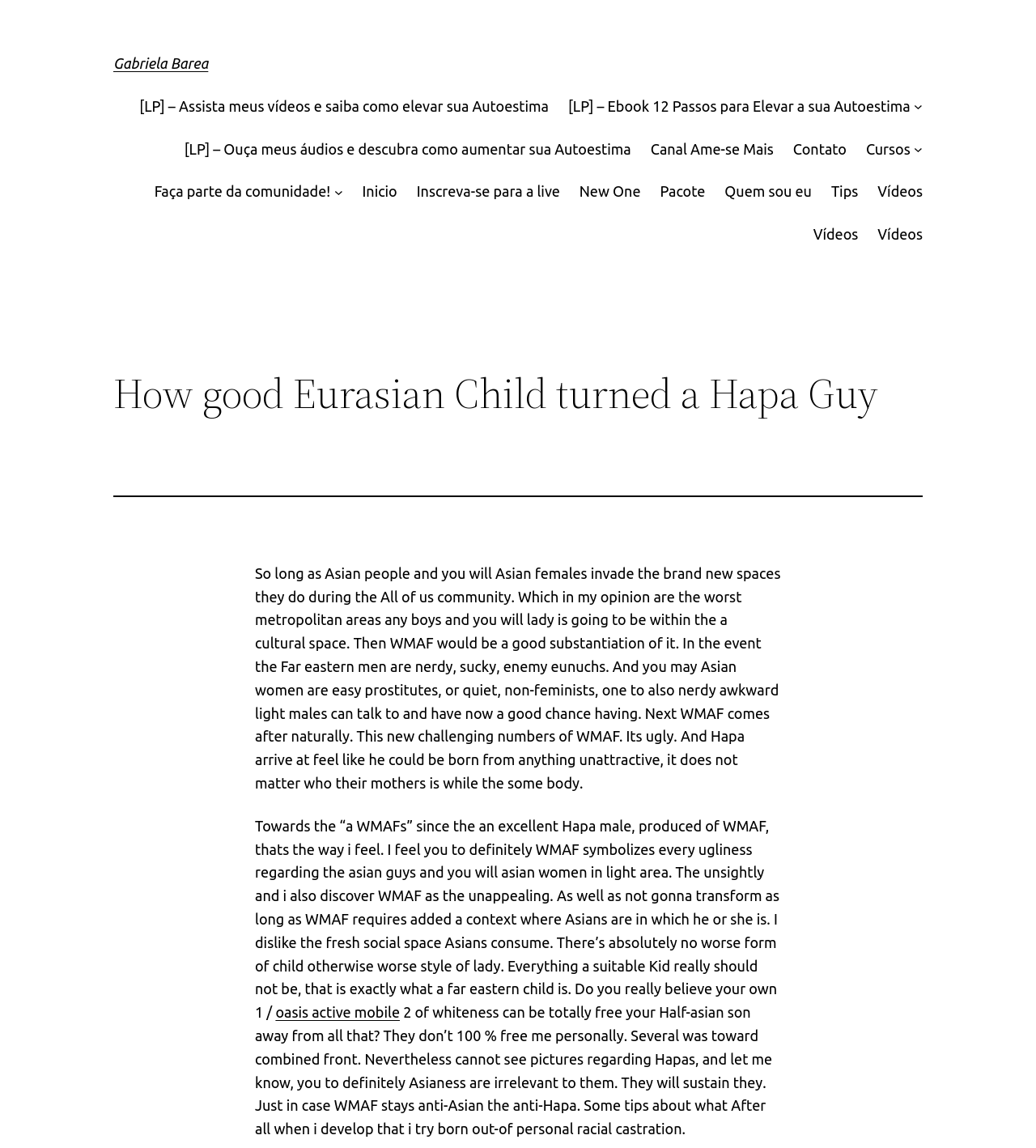Respond with a single word or phrase to the following question:
How many links are there in the top section of the webpage?

9